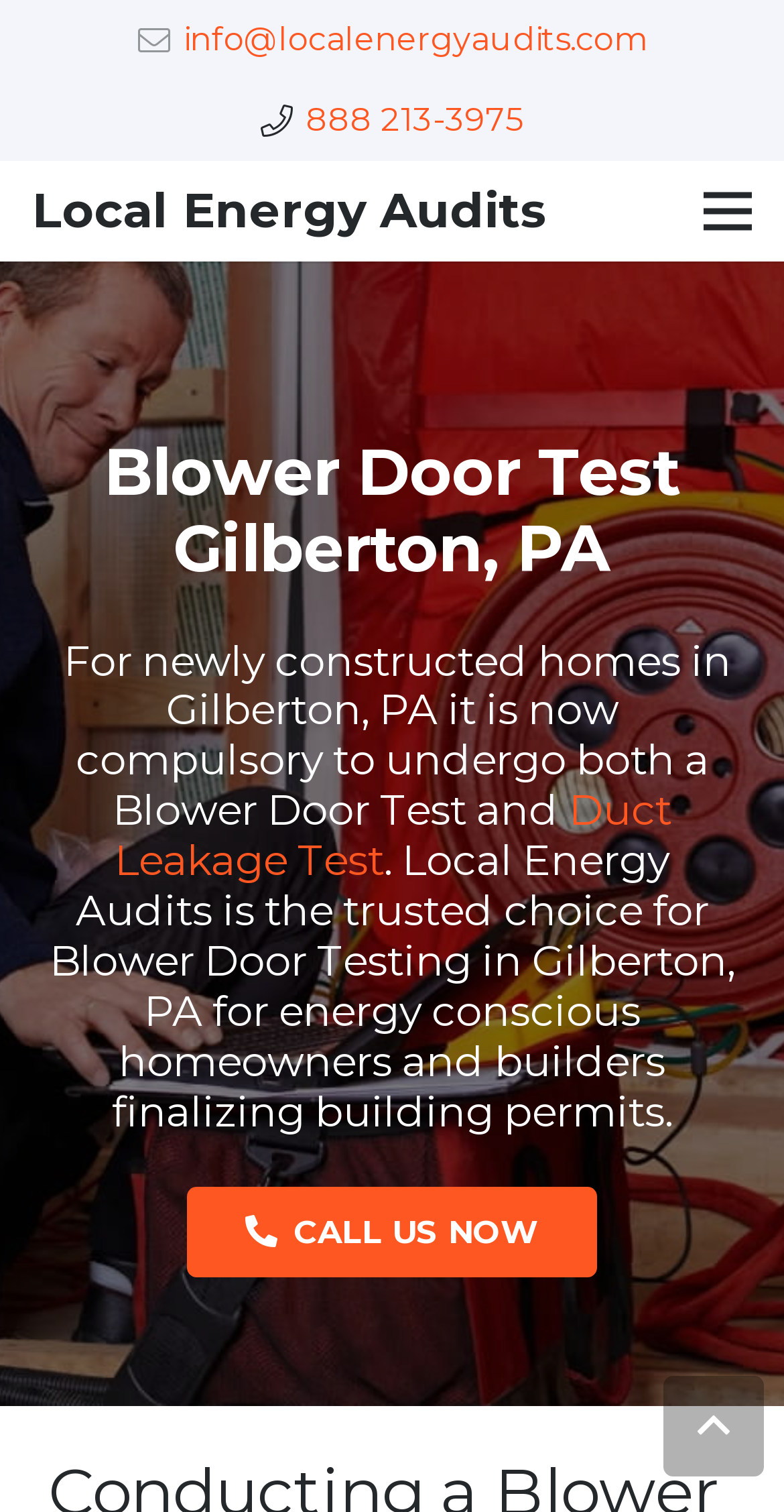Provide a one-word or short-phrase answer to the question:
What type of test is compulsory for newly constructed homes in Gilberton, PA?

Blower Door Test and Duct Leakage Test